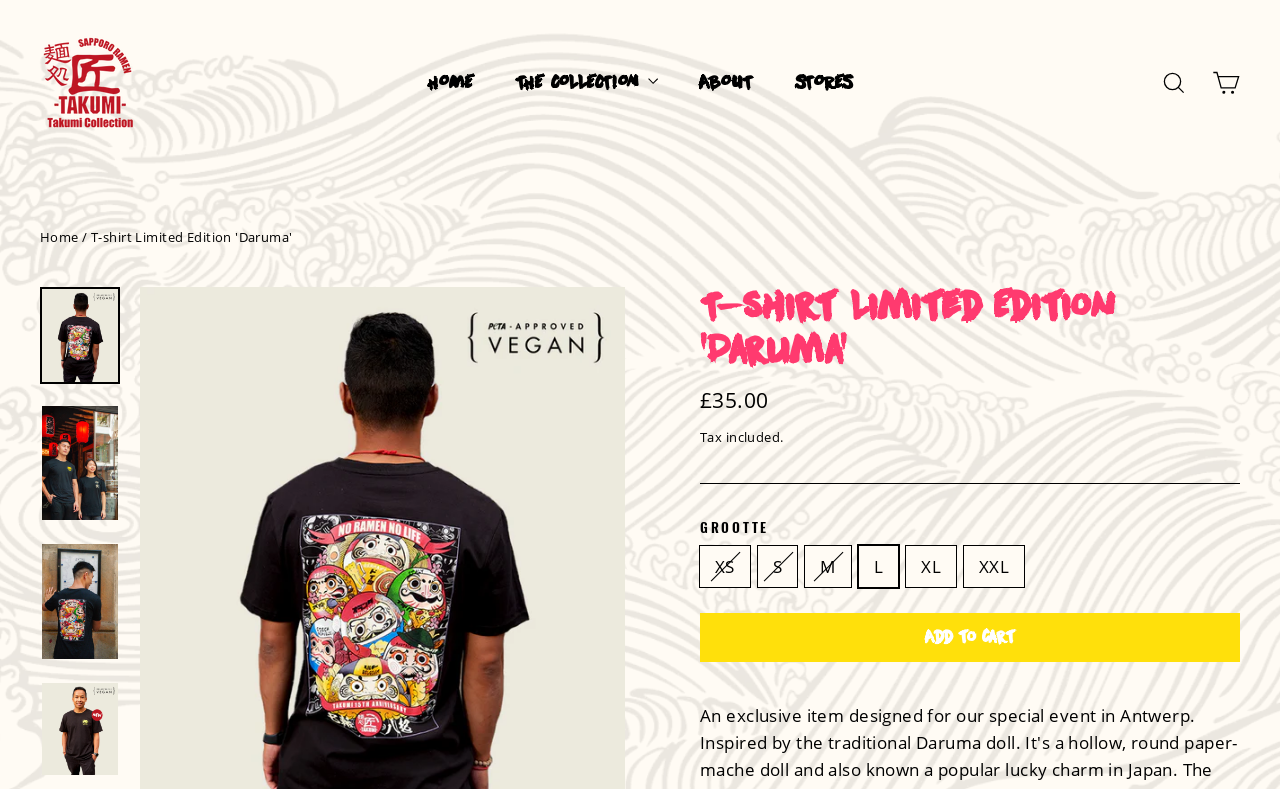What is the default size of the T-shirt?
From the details in the image, answer the question comprehensively.

I found the answer by looking at the radio button elements with the text 'XS', 'S', 'M', 'L', 'XL', 'XXL' and found that the 'L' radio button is checked, indicating that it is the default size of the T-shirt.